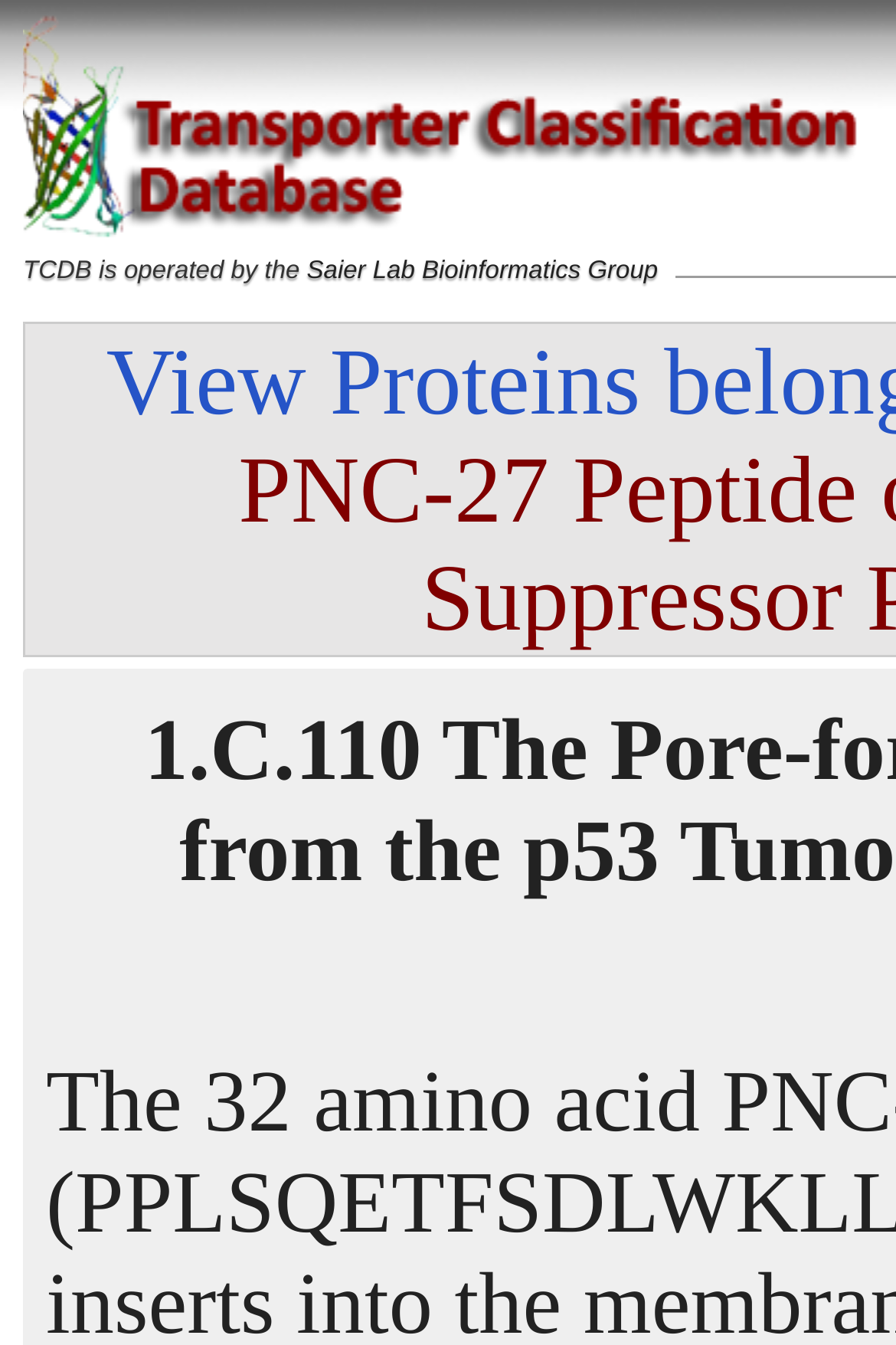Using the description "TCDB.ORG", locate and provide the bounding box of the UI element.

[0.714, 0.04, 0.852, 0.059]